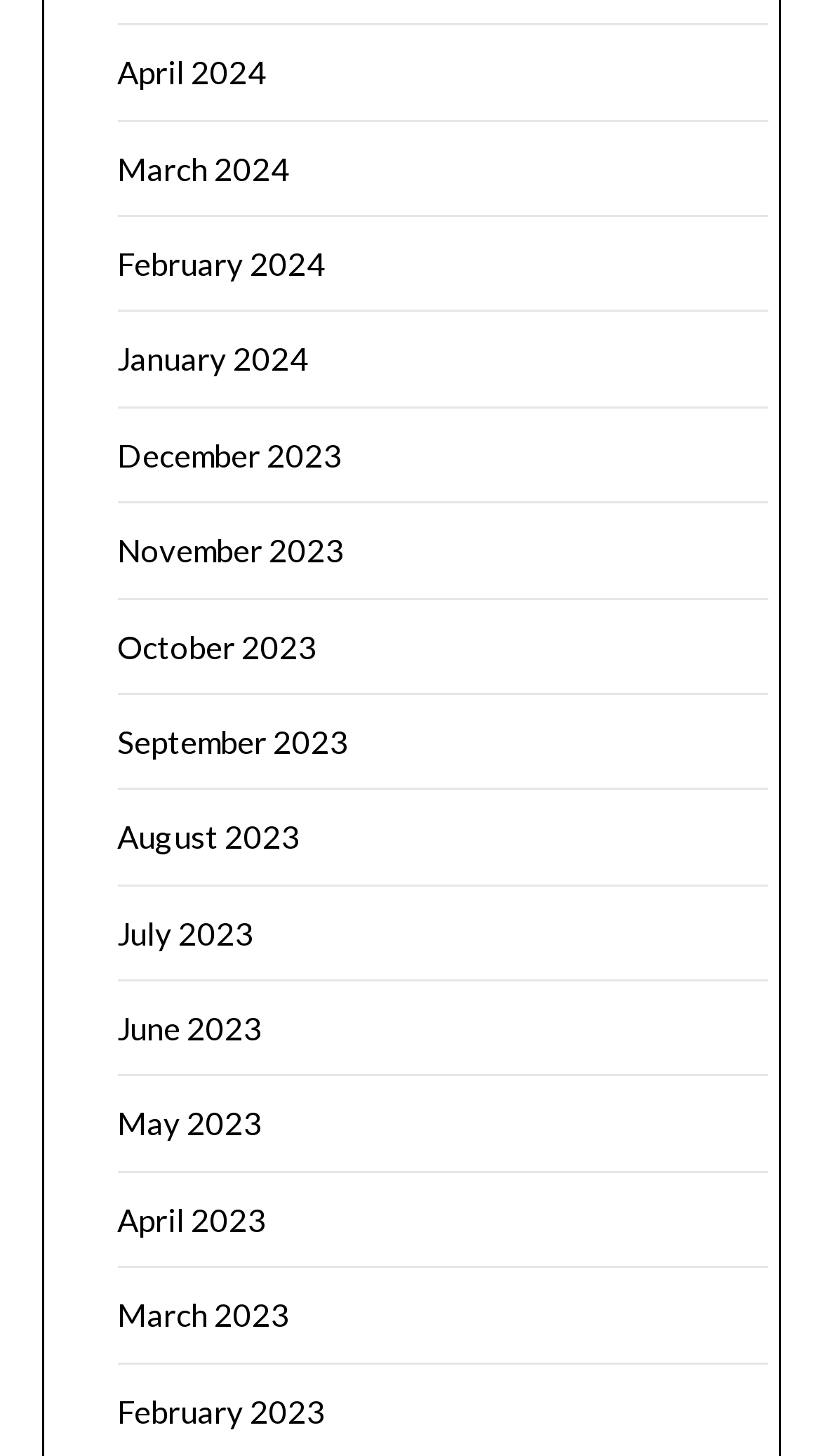Please identify the bounding box coordinates of where to click in order to follow the instruction: "check January 2024".

[0.142, 0.233, 0.376, 0.26]